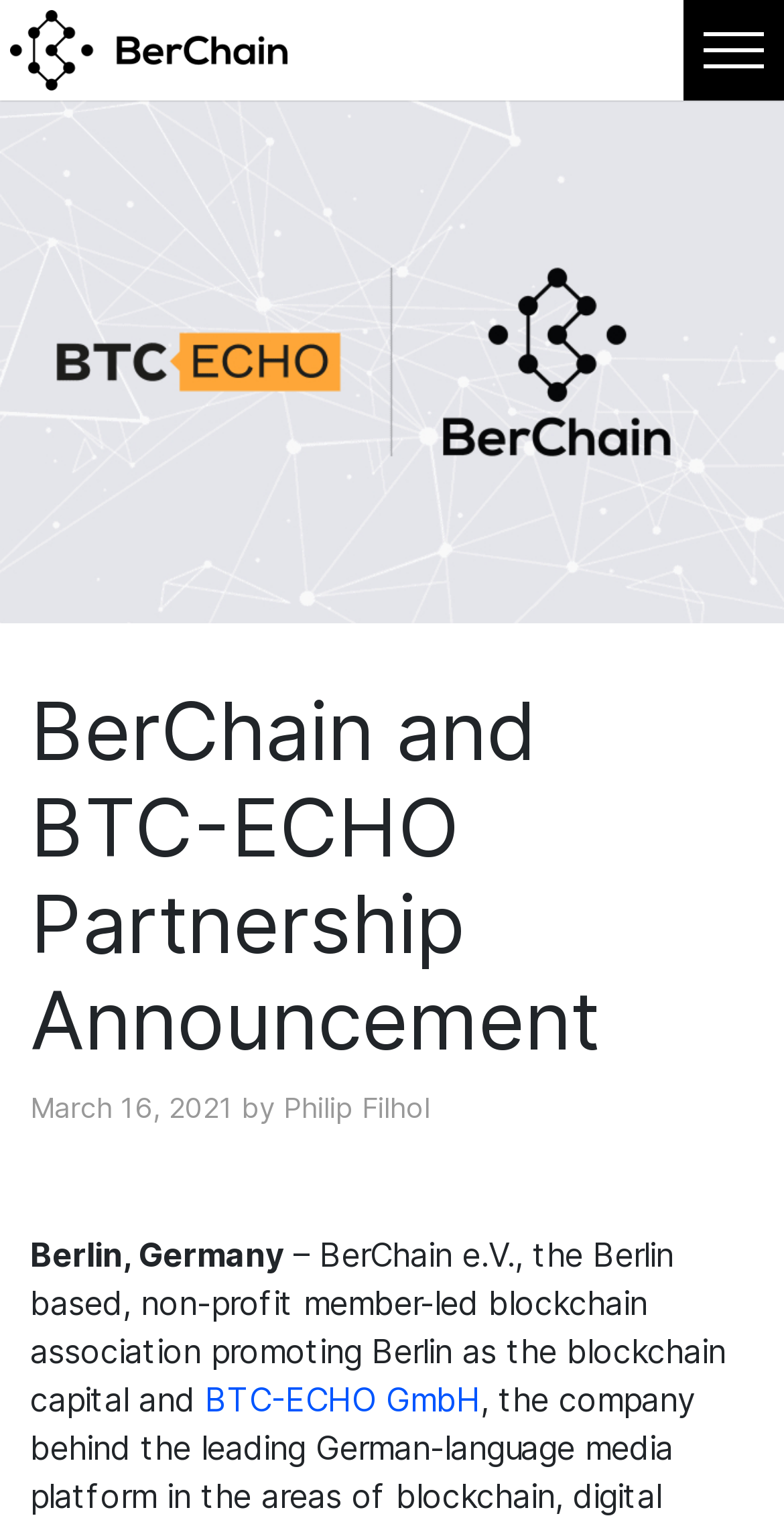Using the details in the image, give a detailed response to the question below:
Who is the author of the partnership announcement?

I found the author's name by looking at the StaticText element with the text 'March 16, 2021 by Philip Filhol' which is located at [0.038, 0.719, 0.549, 0.741].